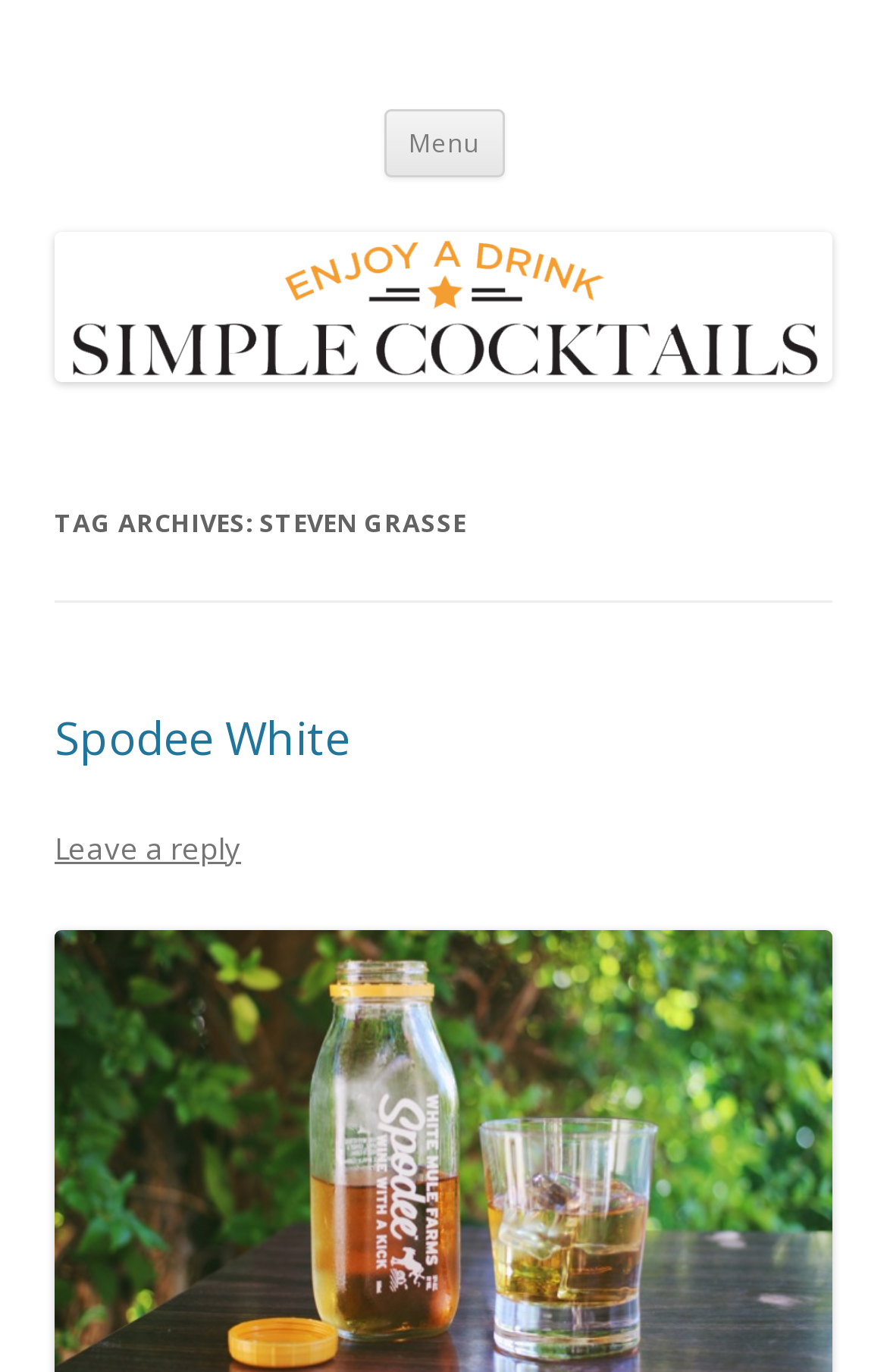What is the author's name?
Observe the image and answer the question with a one-word or short phrase response.

Steven Grasse